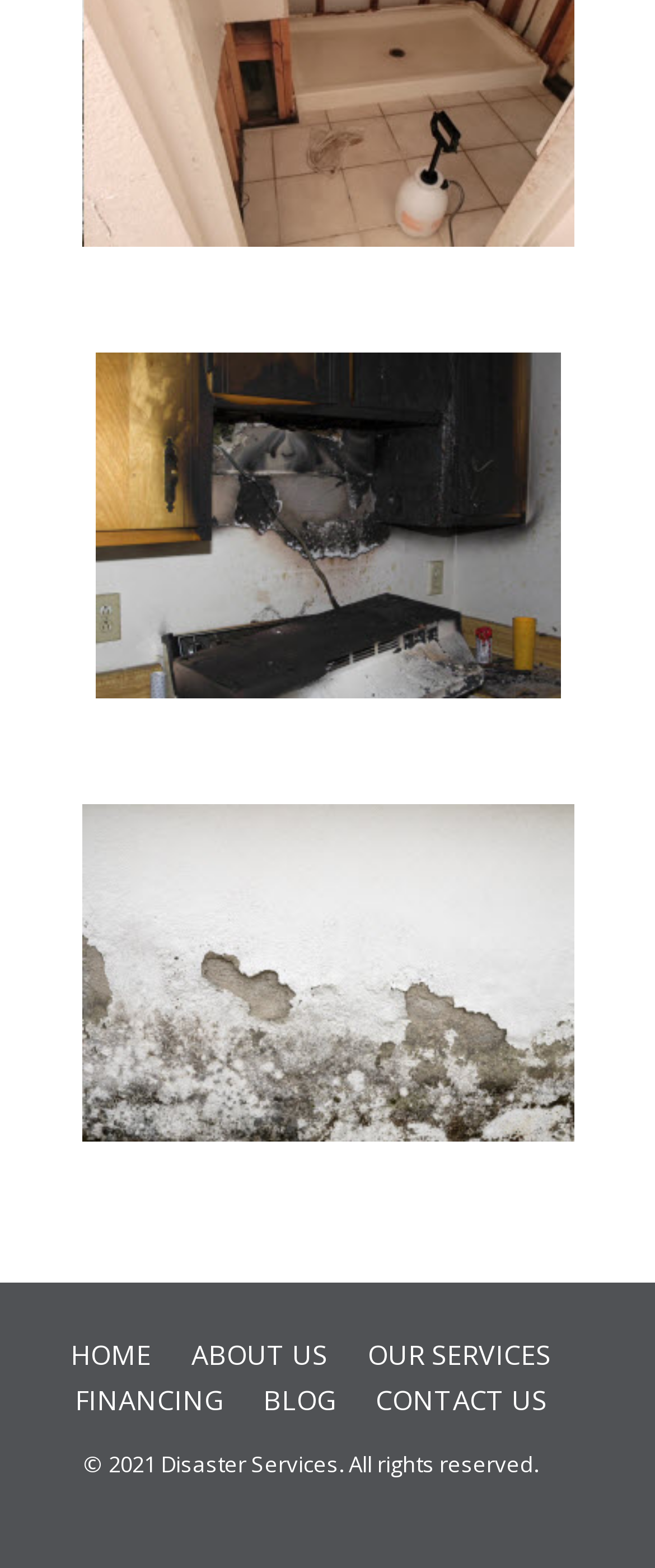Please determine the bounding box coordinates of the section I need to click to accomplish this instruction: "Click on the Plumbing Leak Restoration link".

[0.167, 0.173, 0.833, 0.198]